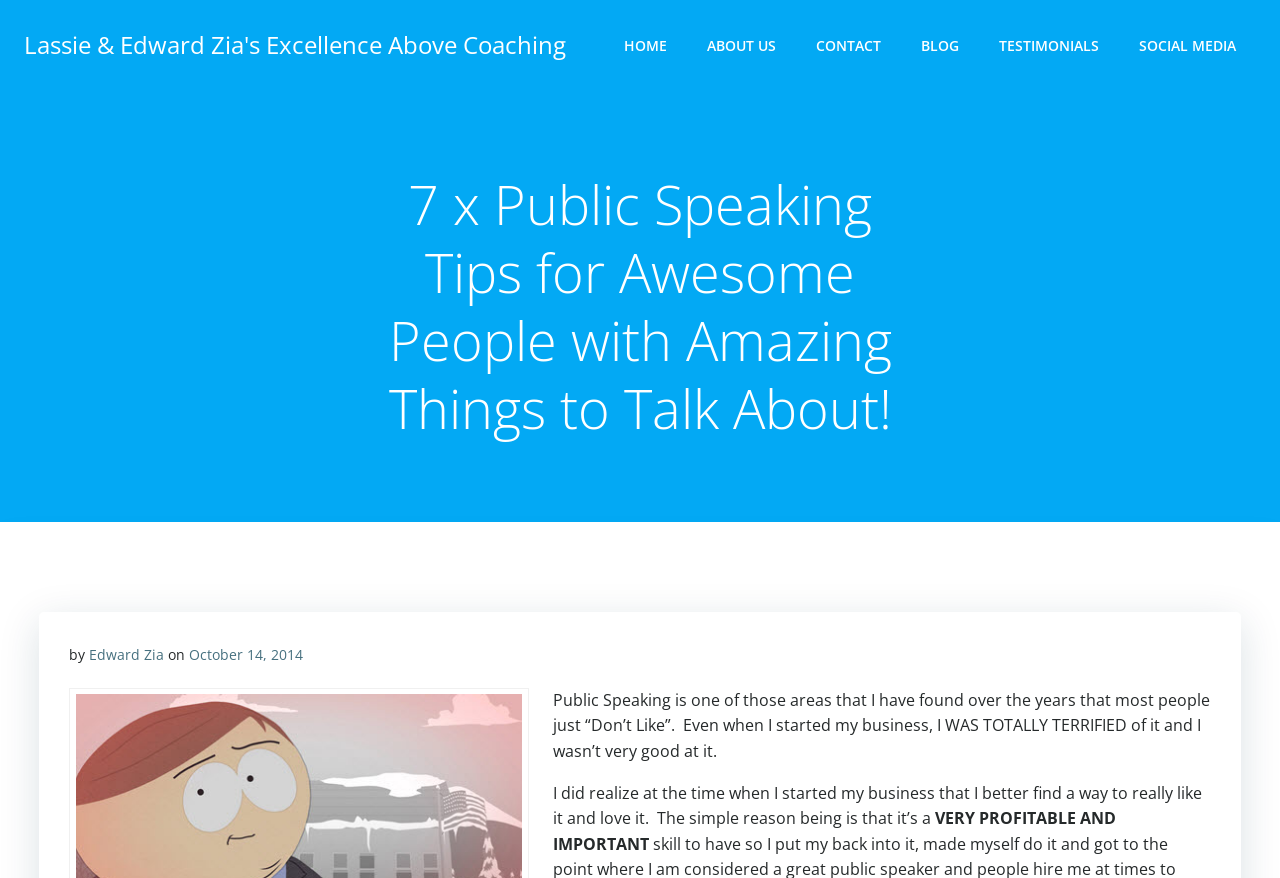How many links are present in the top navigation bar?
Based on the screenshot, respond with a single word or phrase.

6